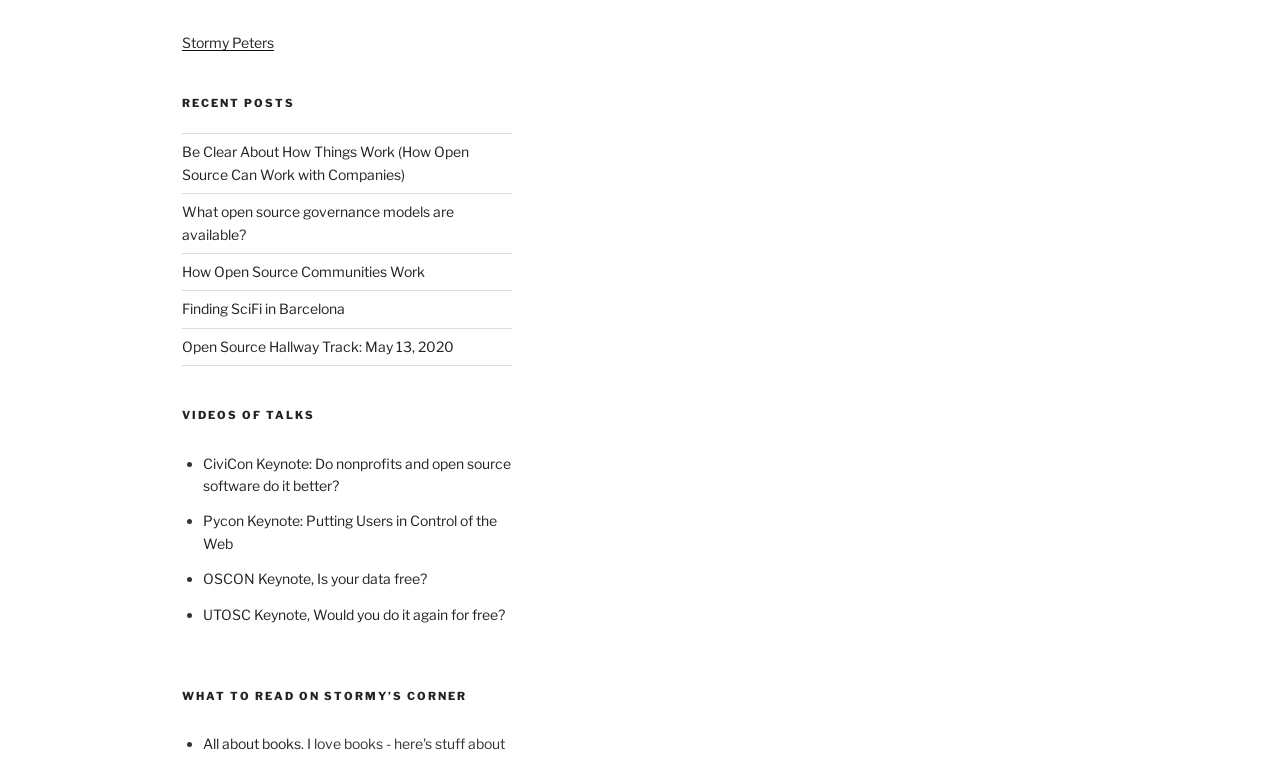Pinpoint the bounding box coordinates of the area that must be clicked to complete this instruction: "watch CiviCon Keynote video".

[0.159, 0.6, 0.399, 0.652]